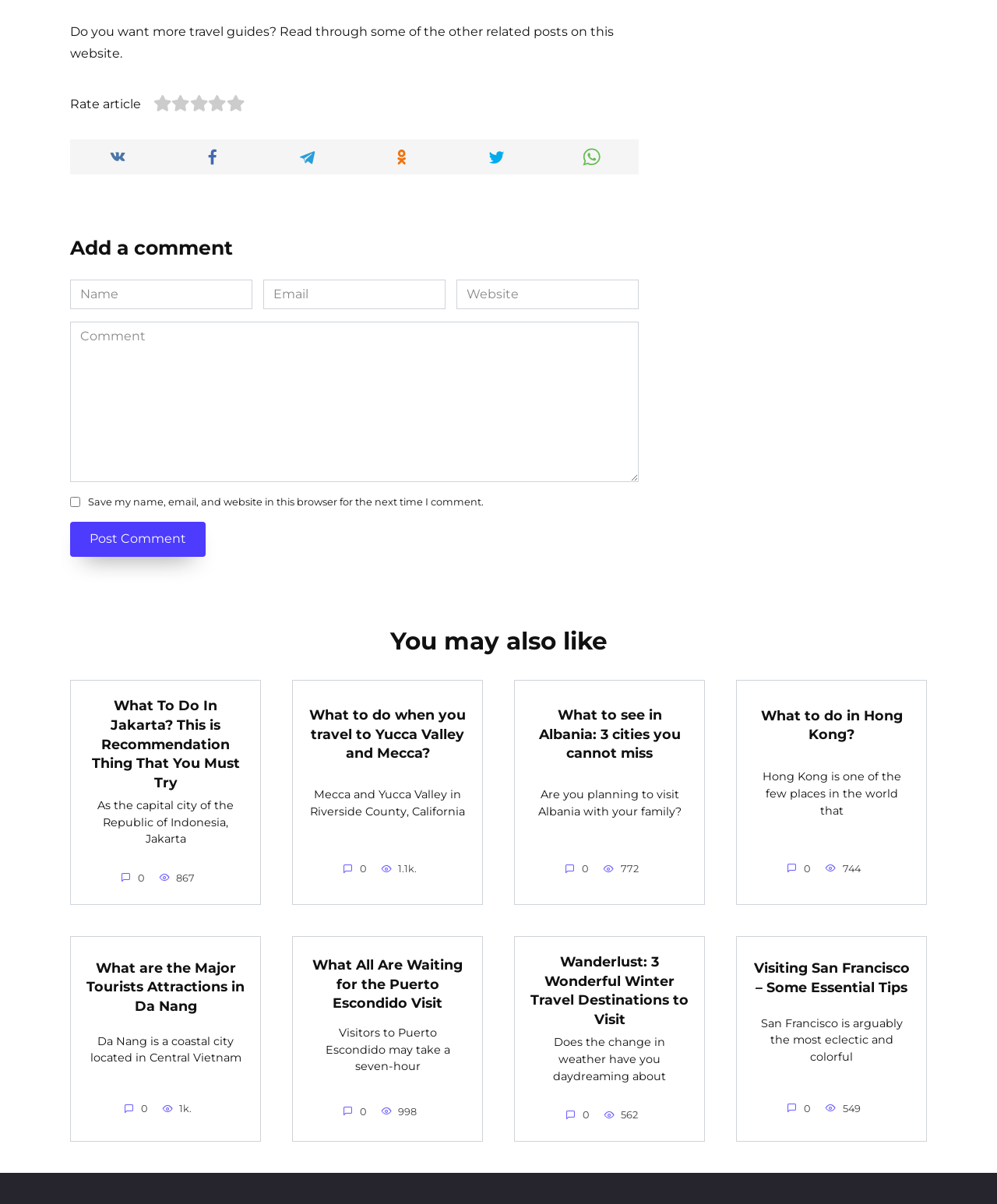Find the bounding box coordinates for the element that must be clicked to complete the instruction: "Post Comment". The coordinates should be four float numbers between 0 and 1, indicated as [left, top, right, bottom].

[0.07, 0.433, 0.206, 0.462]